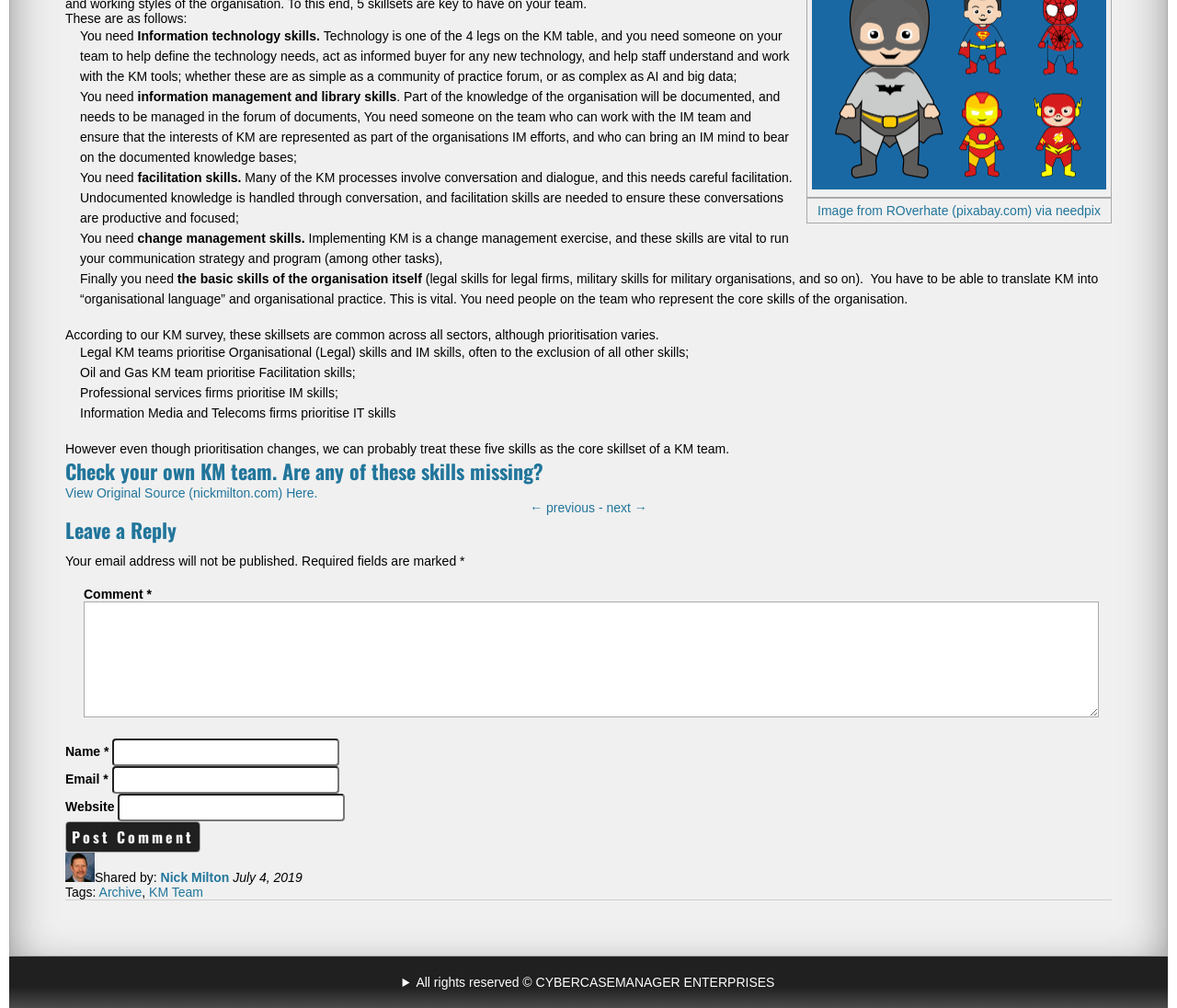Using the provided element description: "parent_node: Email * aria-describedby="email-notes" name="email"", identify the bounding box coordinates. The coordinates should be four floats between 0 and 1 in the order [left, top, right, bottom].

[0.095, 0.76, 0.288, 0.787]